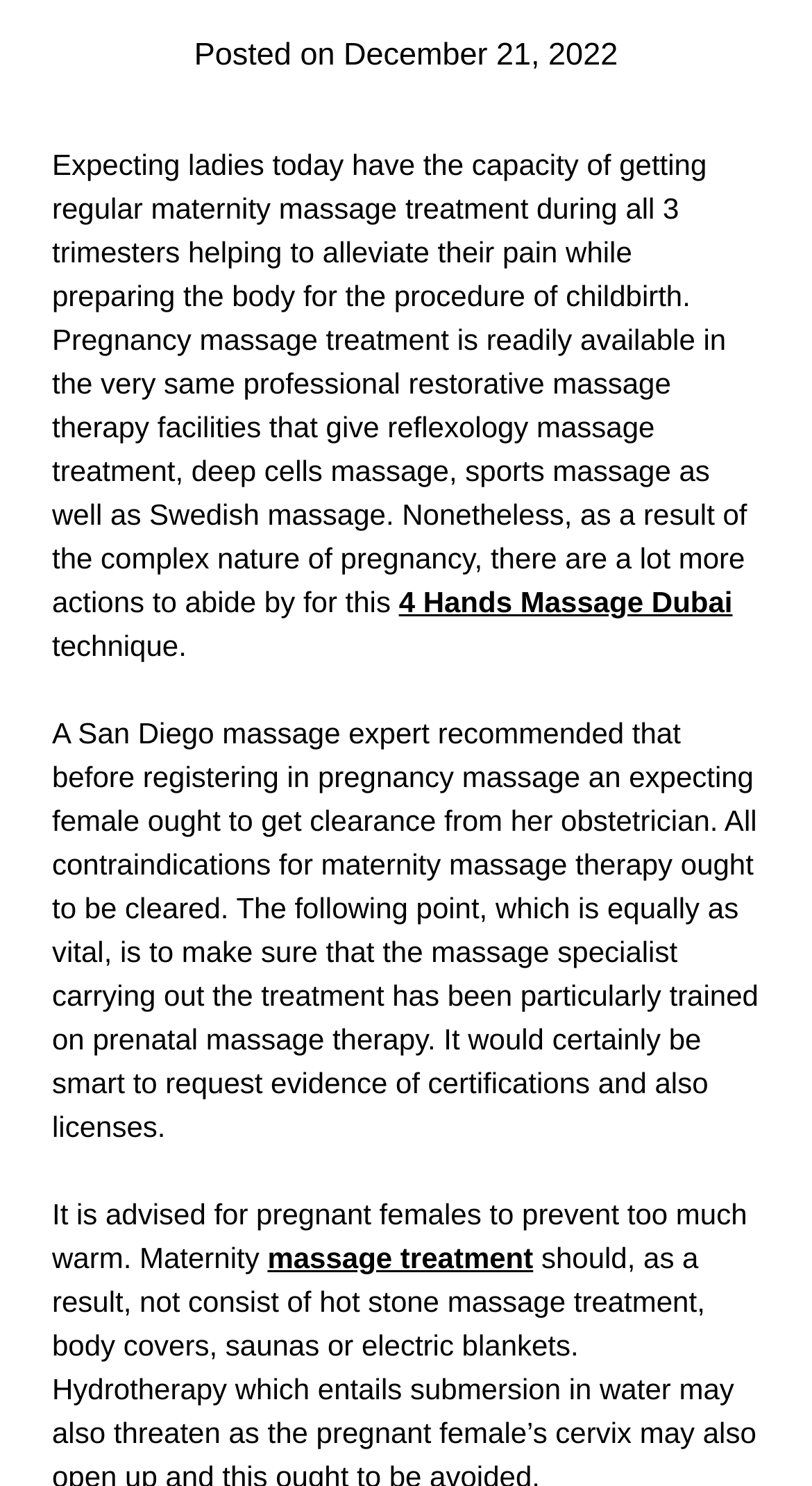Use a single word or phrase to answer this question: 
What type of massage is recommended for pregnant women?

Prenatal massage